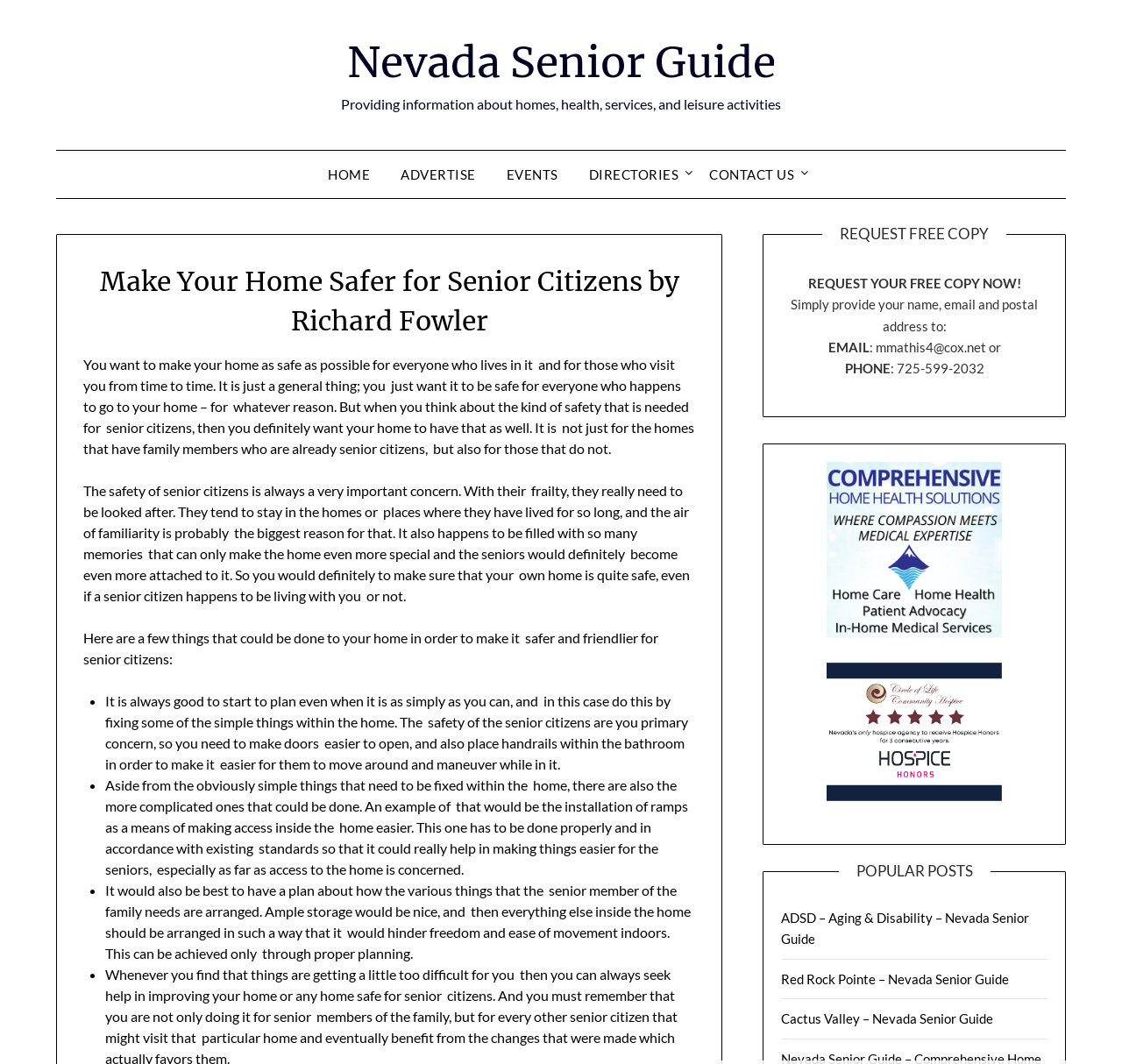Identify the bounding box coordinates of the region I need to click to complete this instruction: "Click on the 'CONTACT US' link".

[0.62, 0.142, 0.72, 0.186]